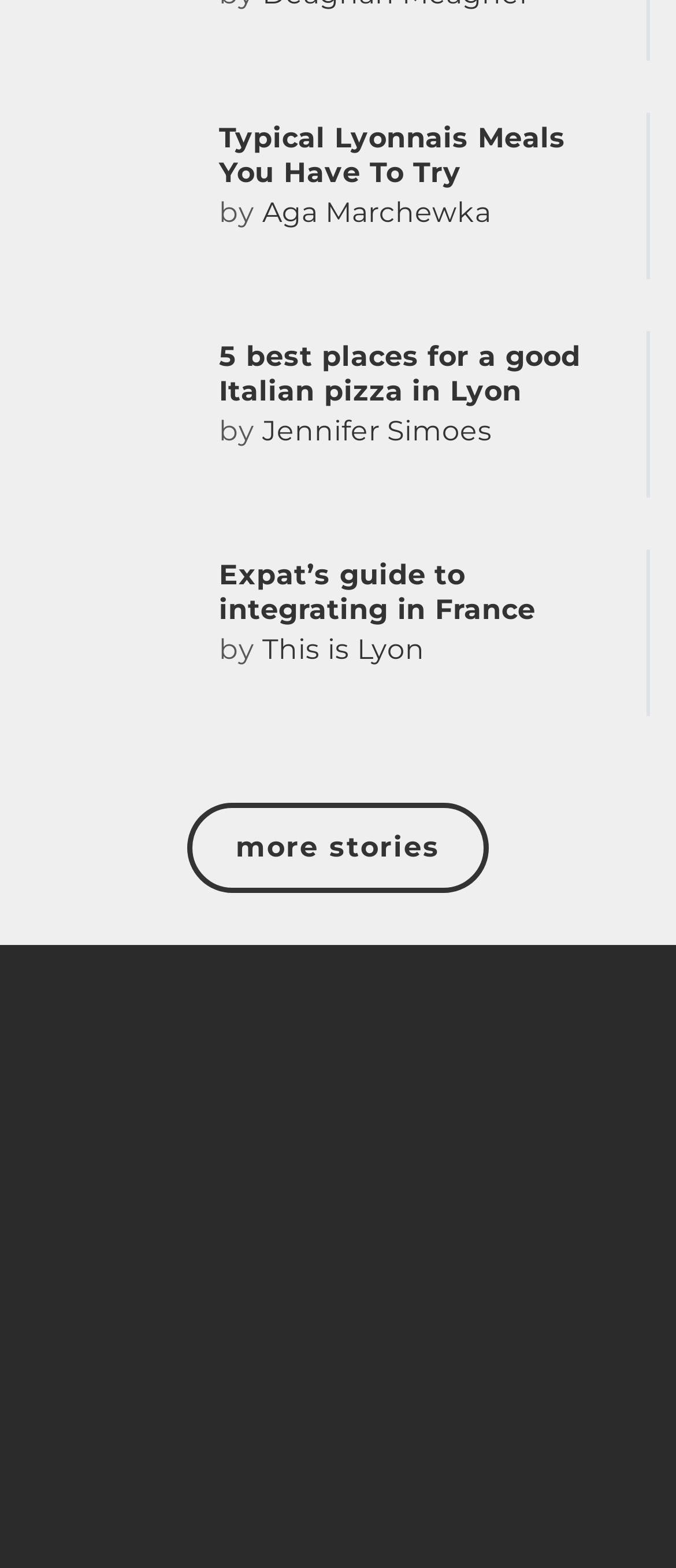Answer with a single word or phrase: 
What is the author of the second article?

Jennifer Simoes